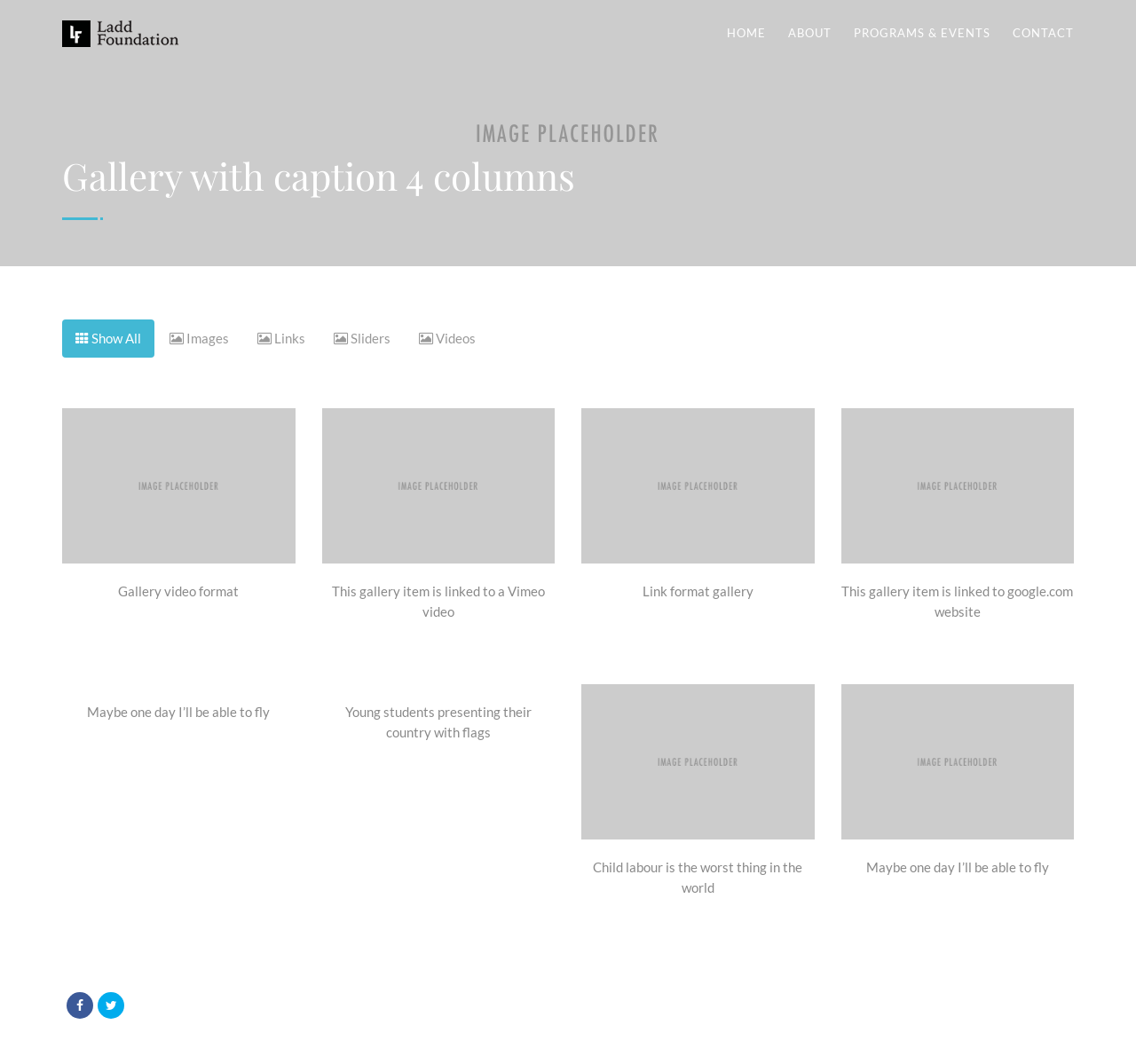Determine the bounding box coordinates for the region that must be clicked to execute the following instruction: "Show all gallery items".

[0.055, 0.3, 0.136, 0.336]